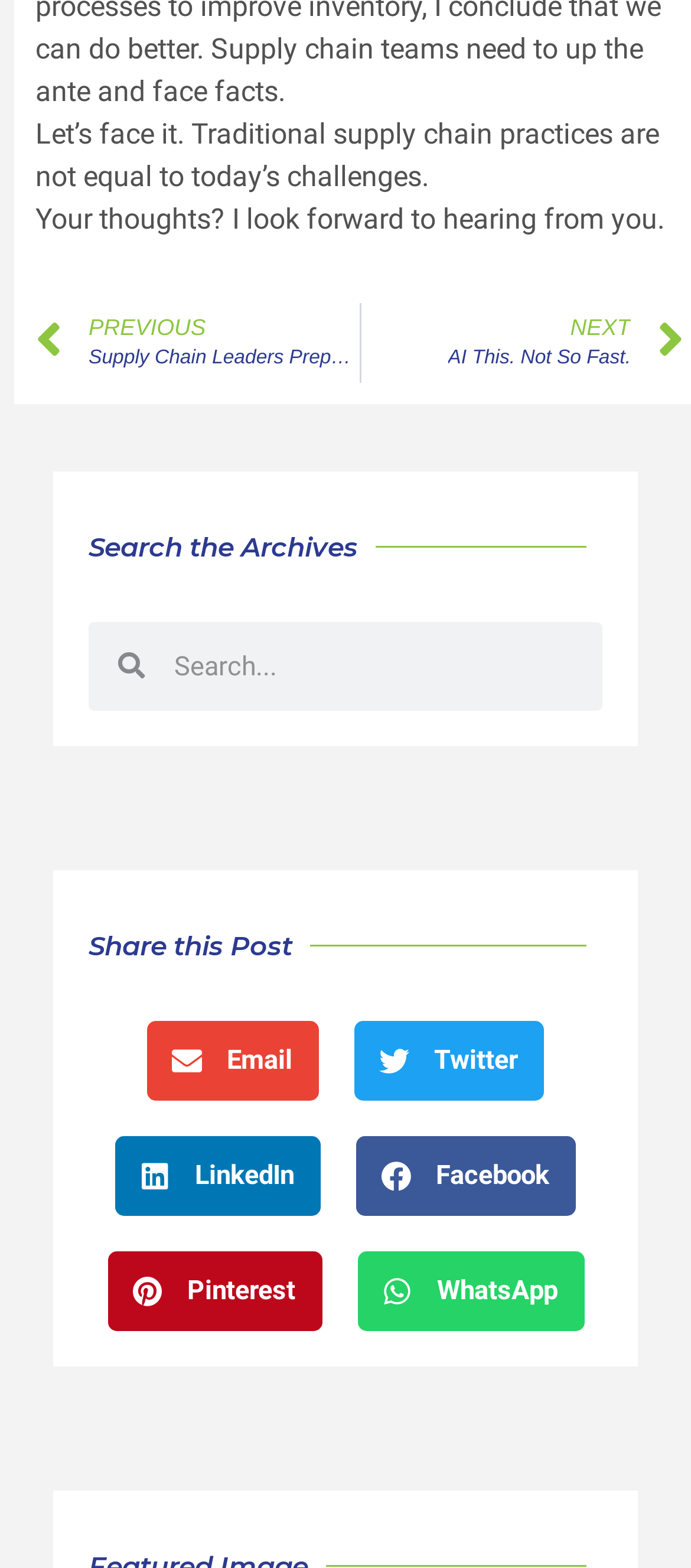How many social media platforms can you share this post on?
Look at the image and answer the question using a single word or phrase.

5